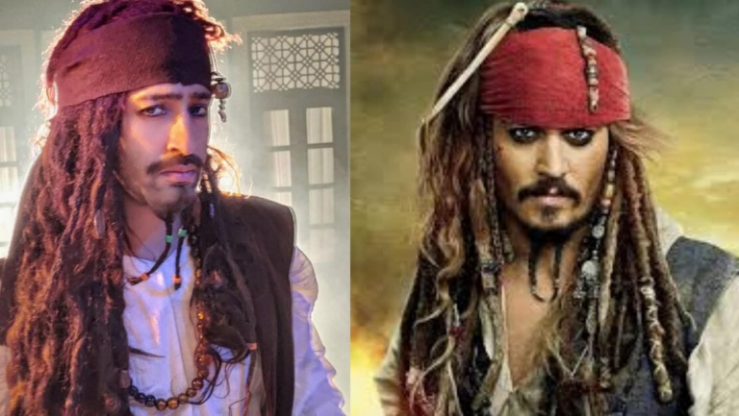Create an extensive caption that includes all significant details of the image.

In a creative homage to Johnny Depp's iconic portrayal of Captain Jack Sparrow, this image juxtaposes a modern-day actor, Shaheer Sheikh, on the left with the legendary character as portrayed in the "Pirates of the Caribbean" series on the right. Sheikh captures the essence of Sparrow with a similar hairstyle, complete with flowing dreadlocks, a distinctive bandana, and a charismatic expression that channels the swashbuckling spirit of the beloved pirate. The background hints at an adventurous setting, adding to the overall theme of transformation and character portrayal. This snapshot highlights Sheikh's dedication to embodying the whimsical and daring nature of Sparrow, making it a noteworthy tribute in the realm of entertainment.